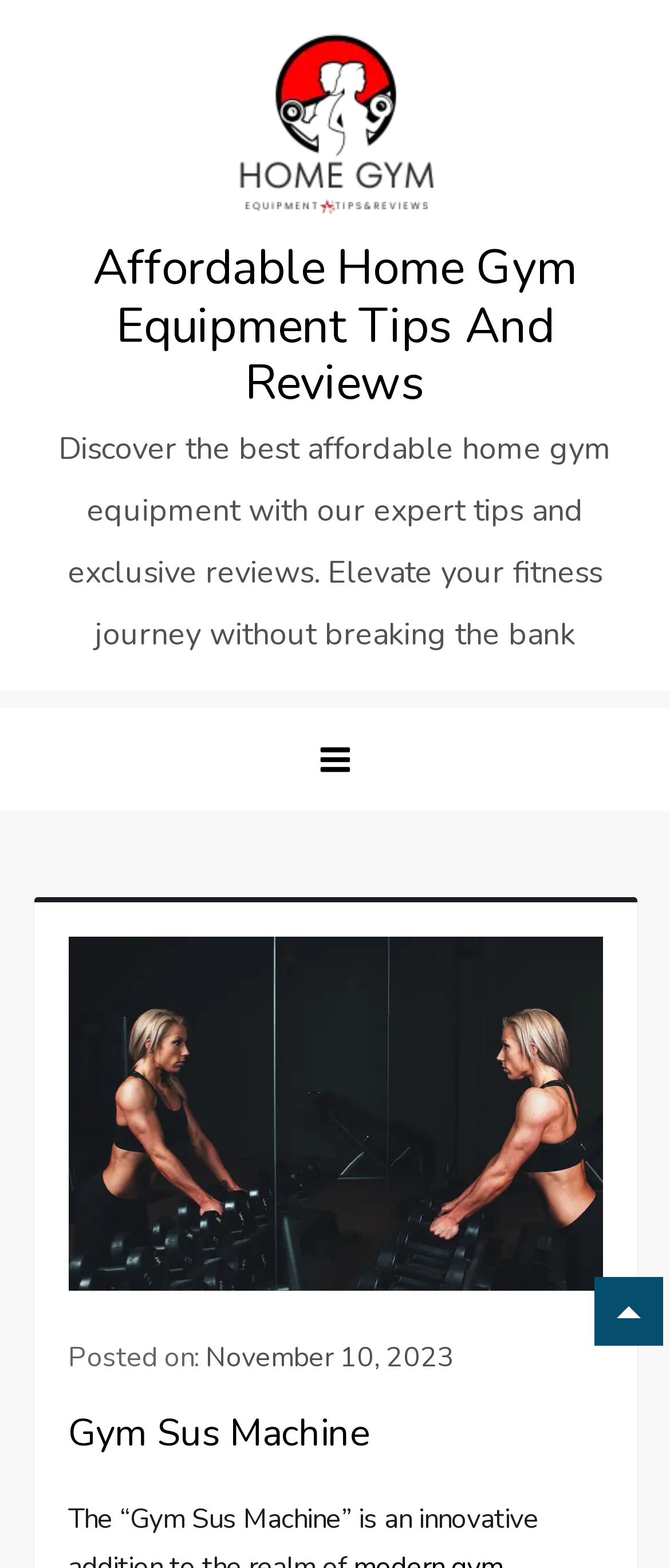What is the date of the latest post?
Using the image, elaborate on the answer with as much detail as possible.

By looking at the link 'November 10, 2023' which is a child element of the button 'menu', we can determine that the date of the latest post is November 10, 2023.